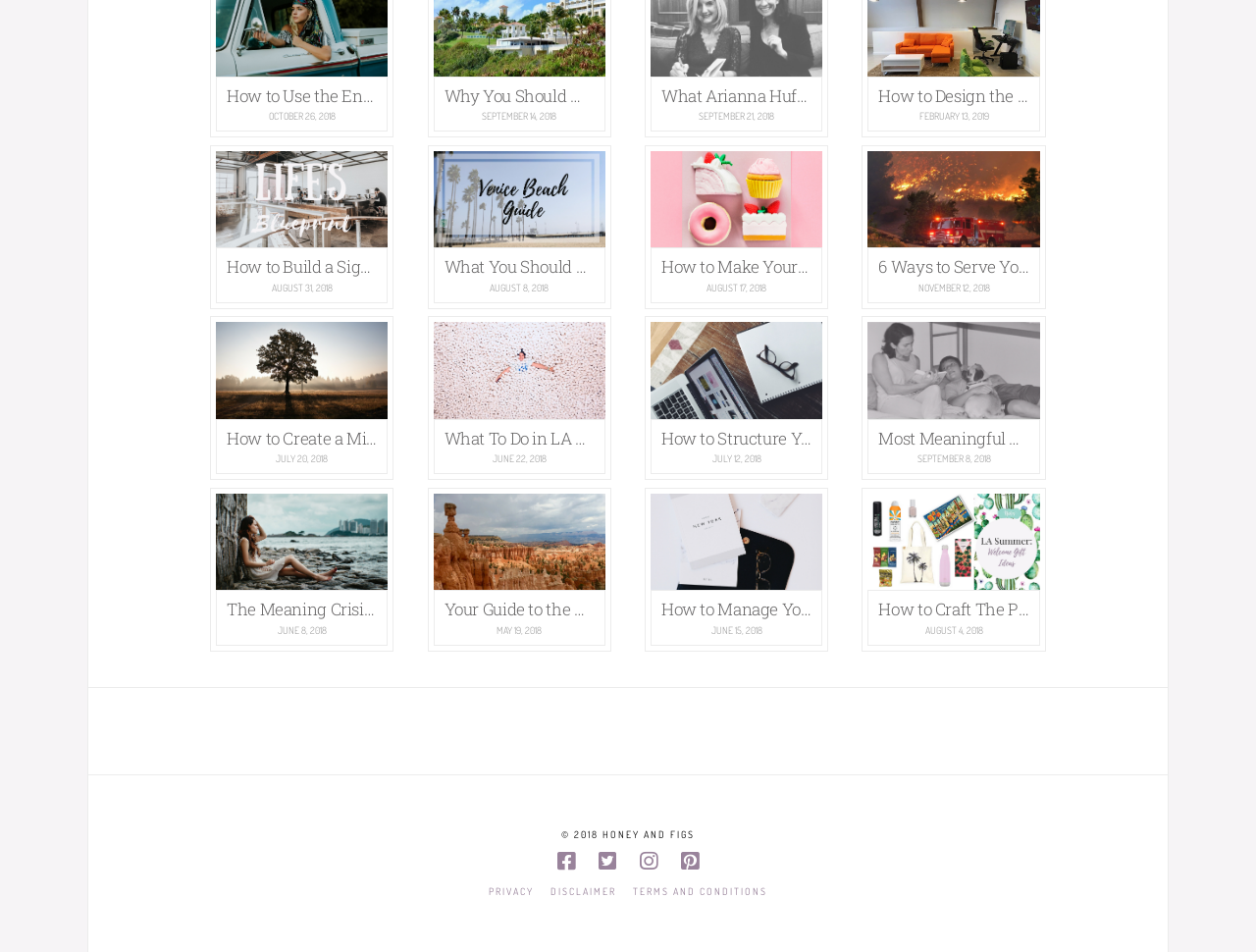Find the bounding box coordinates for the HTML element described in this sentence: "Terms and Conditions". Provide the coordinates as four float numbers between 0 and 1, in the format [left, top, right, bottom].

[0.504, 0.929, 0.611, 0.943]